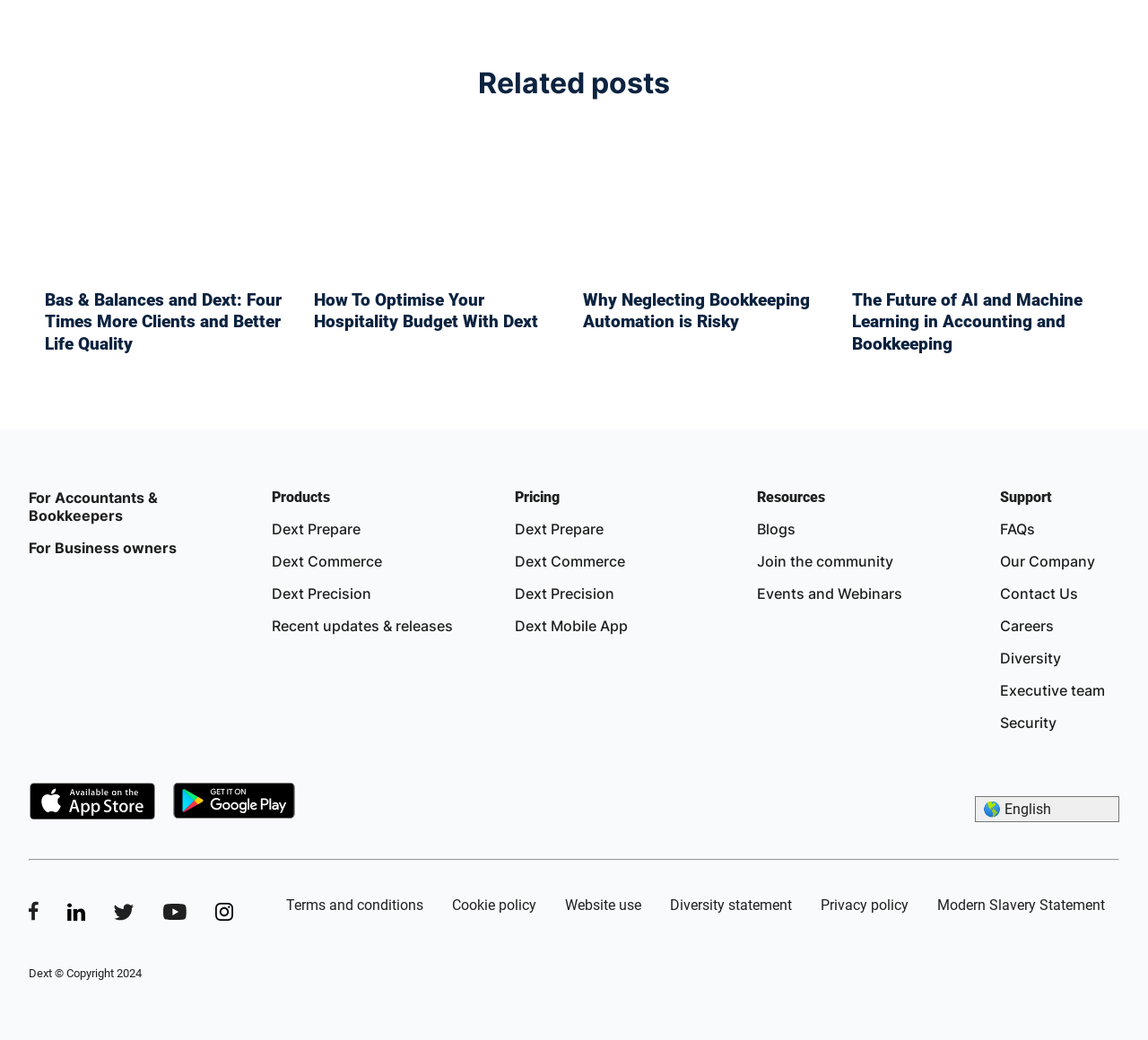What is the purpose of the 'Change Locale:' combobox?
Based on the image, provide your answer in one word or phrase.

To change the language or region